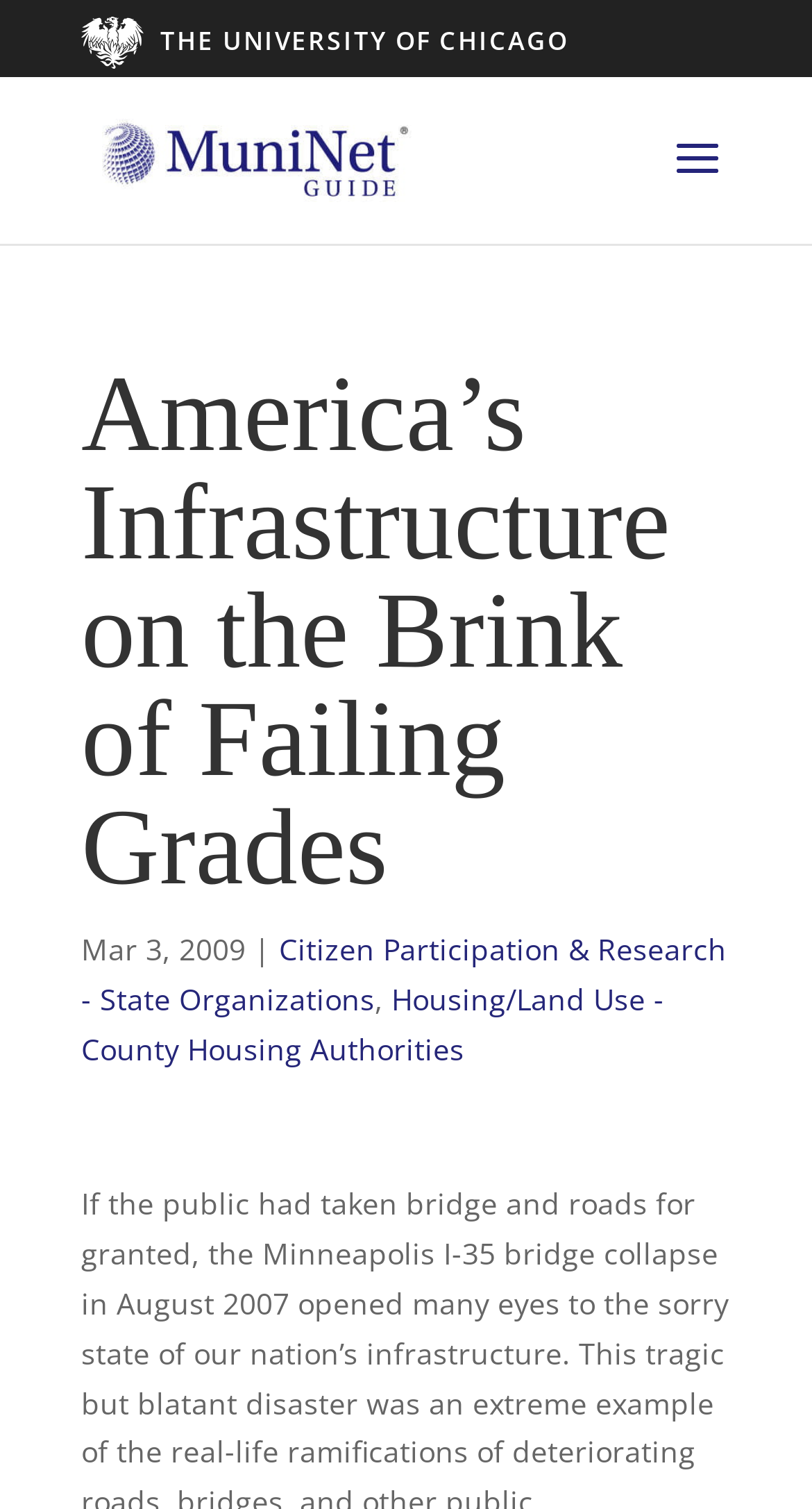Describe all the key features and sections of the webpage thoroughly.

The webpage appears to be an article or guide about America's infrastructure, with a focus on its failing grades. At the top of the page, there is a brand bar with a link to "THE UNIVERSITY OF CHICAGO" positioned on the left side. Next to it, there is a link to "MuniNet Guide" accompanied by an image with the same name, situated on the top-left corner.

Below the brand bar, there is a prominent heading that reads "America’s Infrastructure on the Brink of Failing Grades", taking up a significant portion of the top section. Underneath the heading, there is a publication date "Mar 3, 2009" followed by a vertical bar and two links: "Citizen Participation & Research - State Organizations" and "Housing/Land Use - County Housing Authorities", which are positioned side by side and aligned to the left.